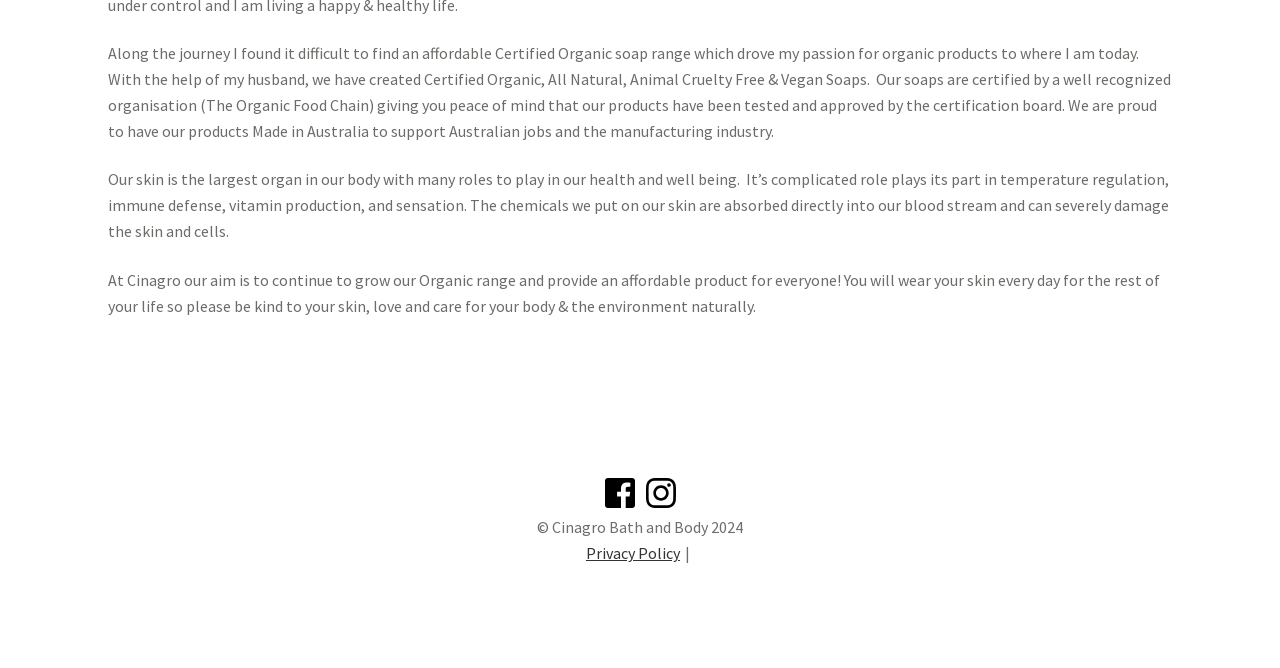Provide the bounding box coordinates, formatted as (top-left x, top-left y, bottom-right x, bottom-right y), with all values being floating point numbers between 0 and 1. Identify the bounding box of the UI element that matches the description: Privacy Policy

[0.458, 0.813, 0.531, 0.843]